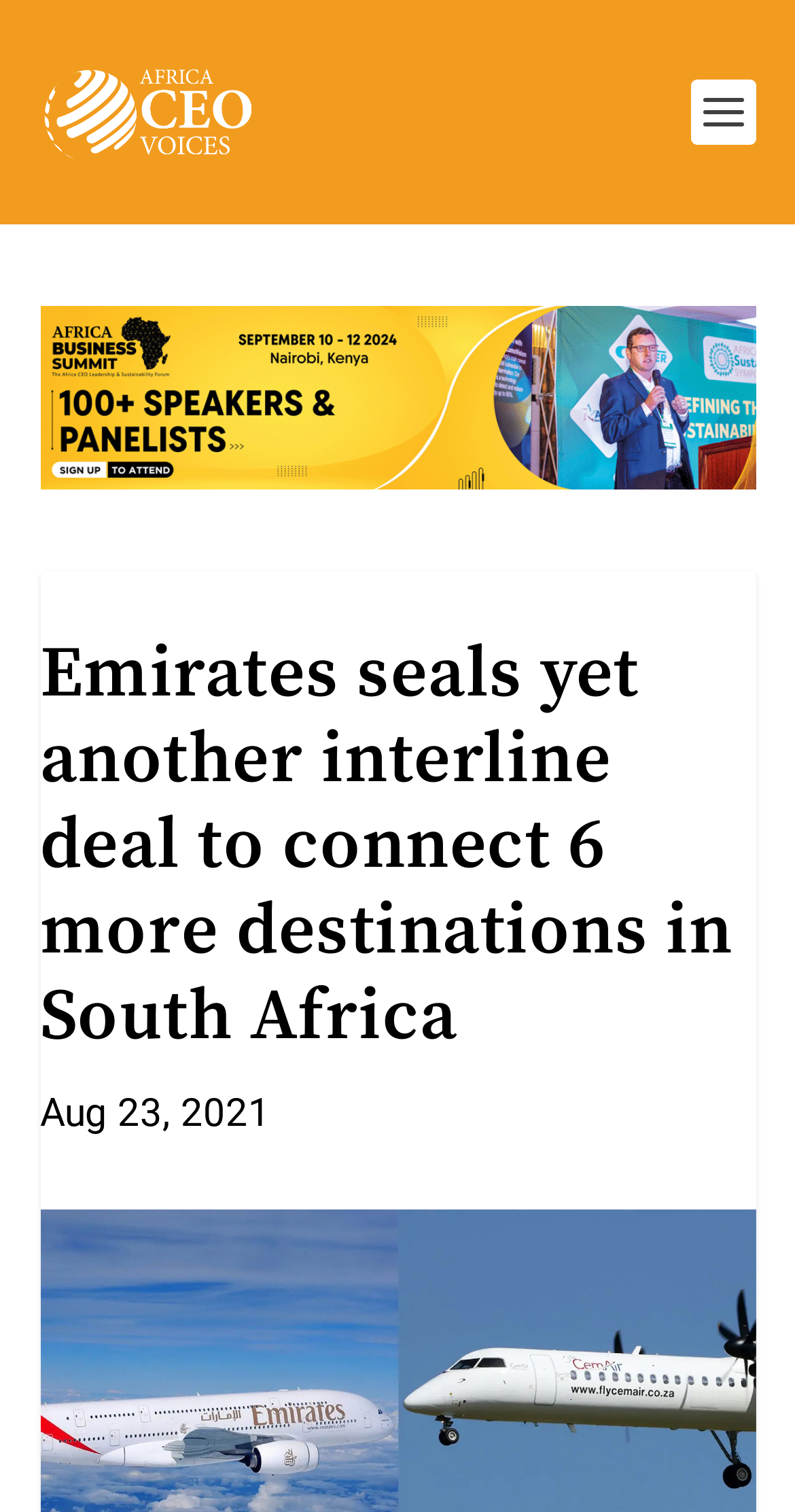Can you identify and provide the main heading of the webpage?

Emirates seals yet another interline deal to connect 6 more destinations in South Africa